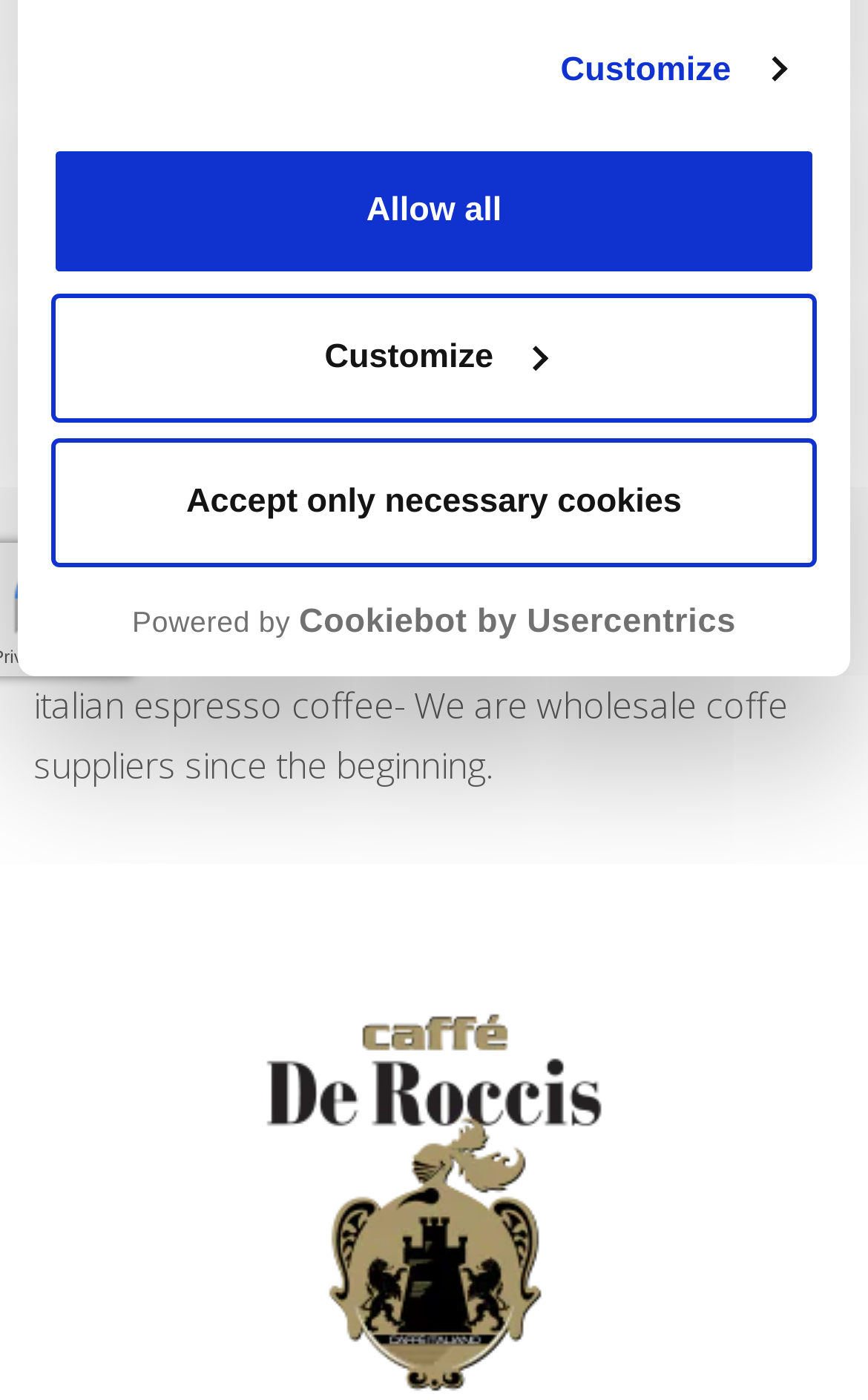Based on the element description Allow all, identify the bounding box coordinates for the UI element. The coordinates should be in the format (top-left x, top-left y, bottom-right x, bottom-right y) and within the 0 to 1 range.

[0.059, 0.105, 0.941, 0.197]